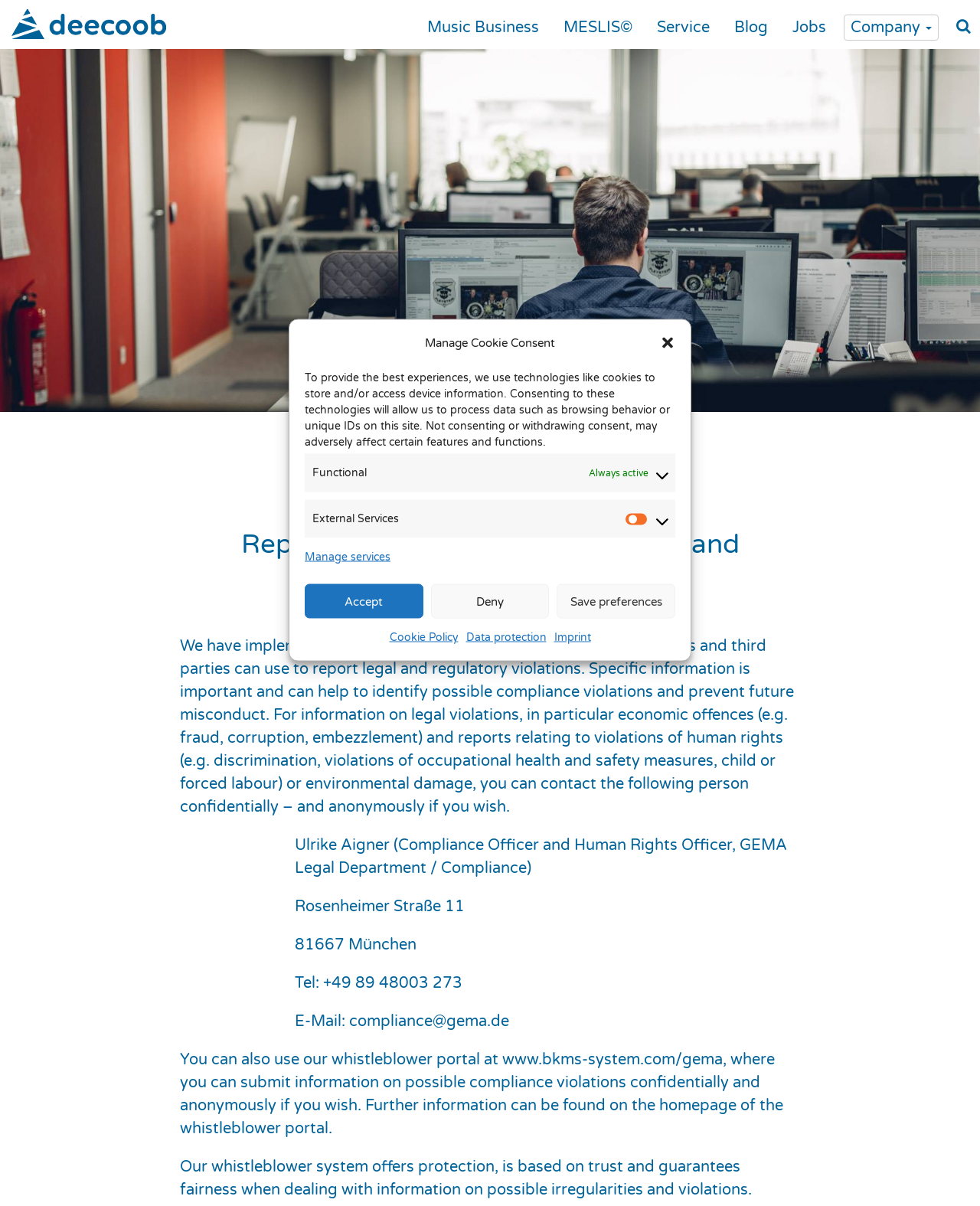How can one submit information on possible compliance violations? Based on the image, give a response in one word or a short phrase.

Through the whistleblower portal